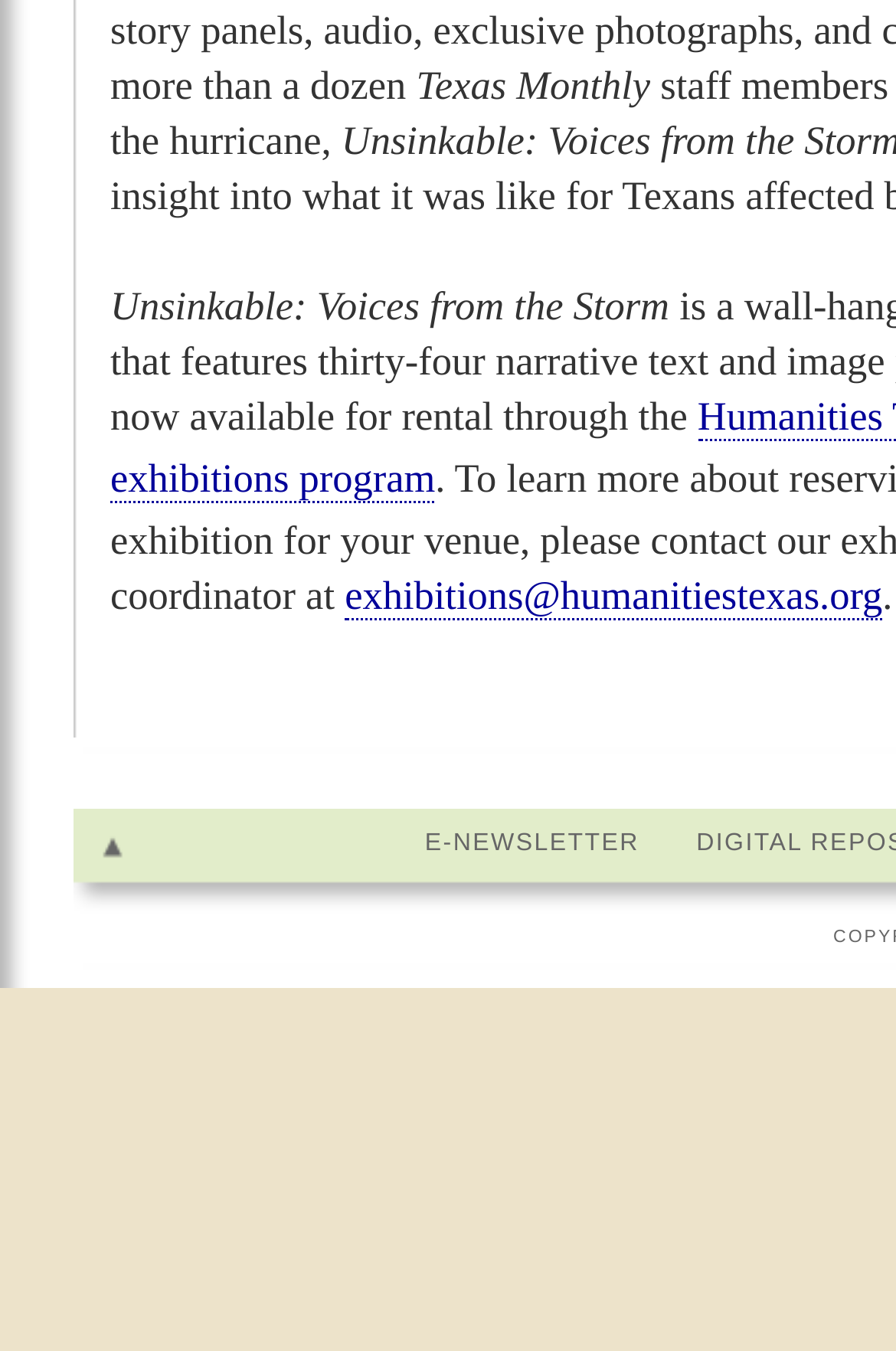Locate the bounding box for the described UI element: "E-newsletter". Ensure the coordinates are four float numbers between 0 and 1, formatted as [left, top, right, bottom].

[0.474, 0.614, 0.714, 0.634]